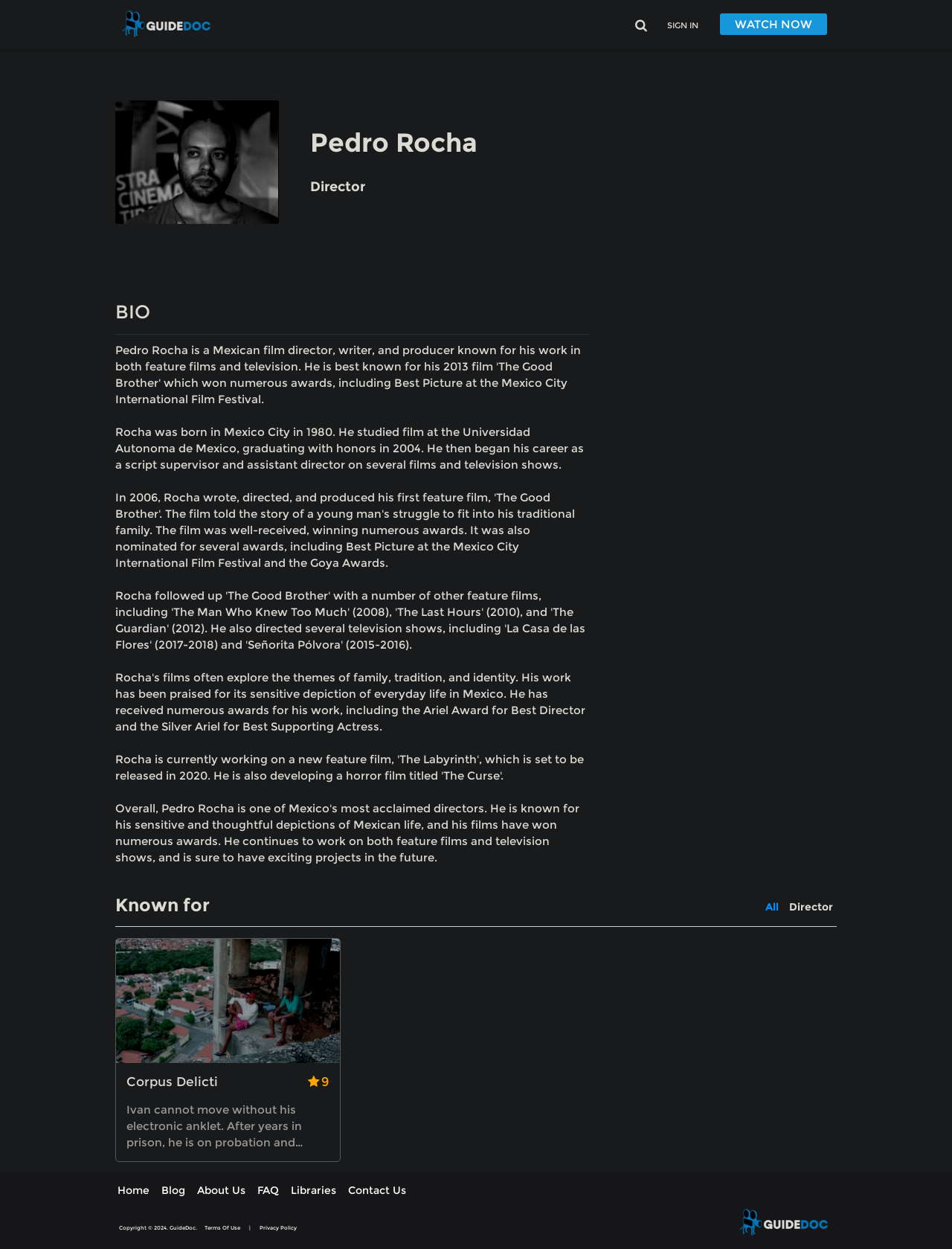Where can I find the blog?
Please craft a detailed and exhaustive response to the question.

The webpage has a link 'Blog' in the top navigation bar, indicating that the blog can be accessed from there.